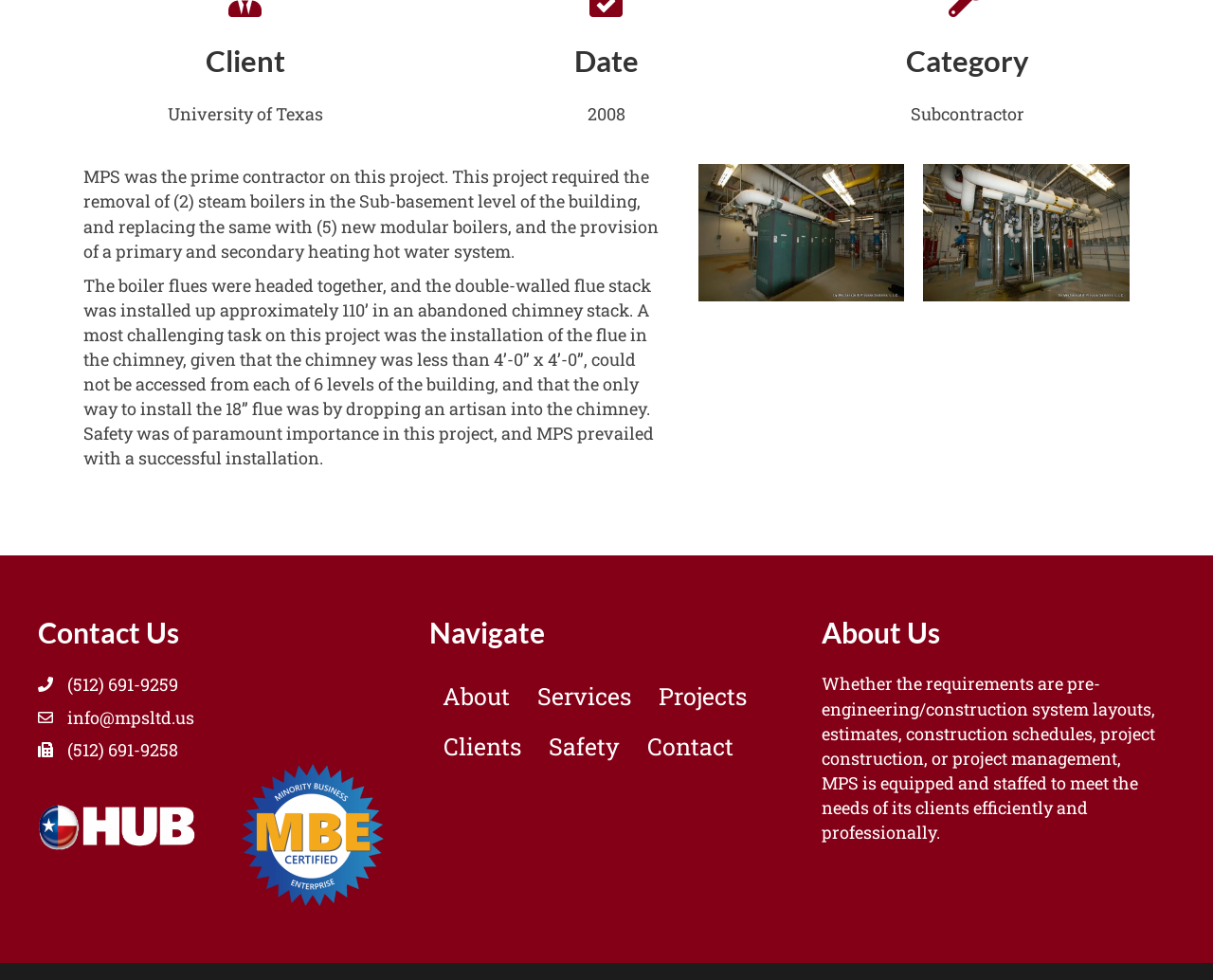Find the bounding box of the web element that fits this description: "Safety".

[0.442, 0.736, 0.522, 0.788]